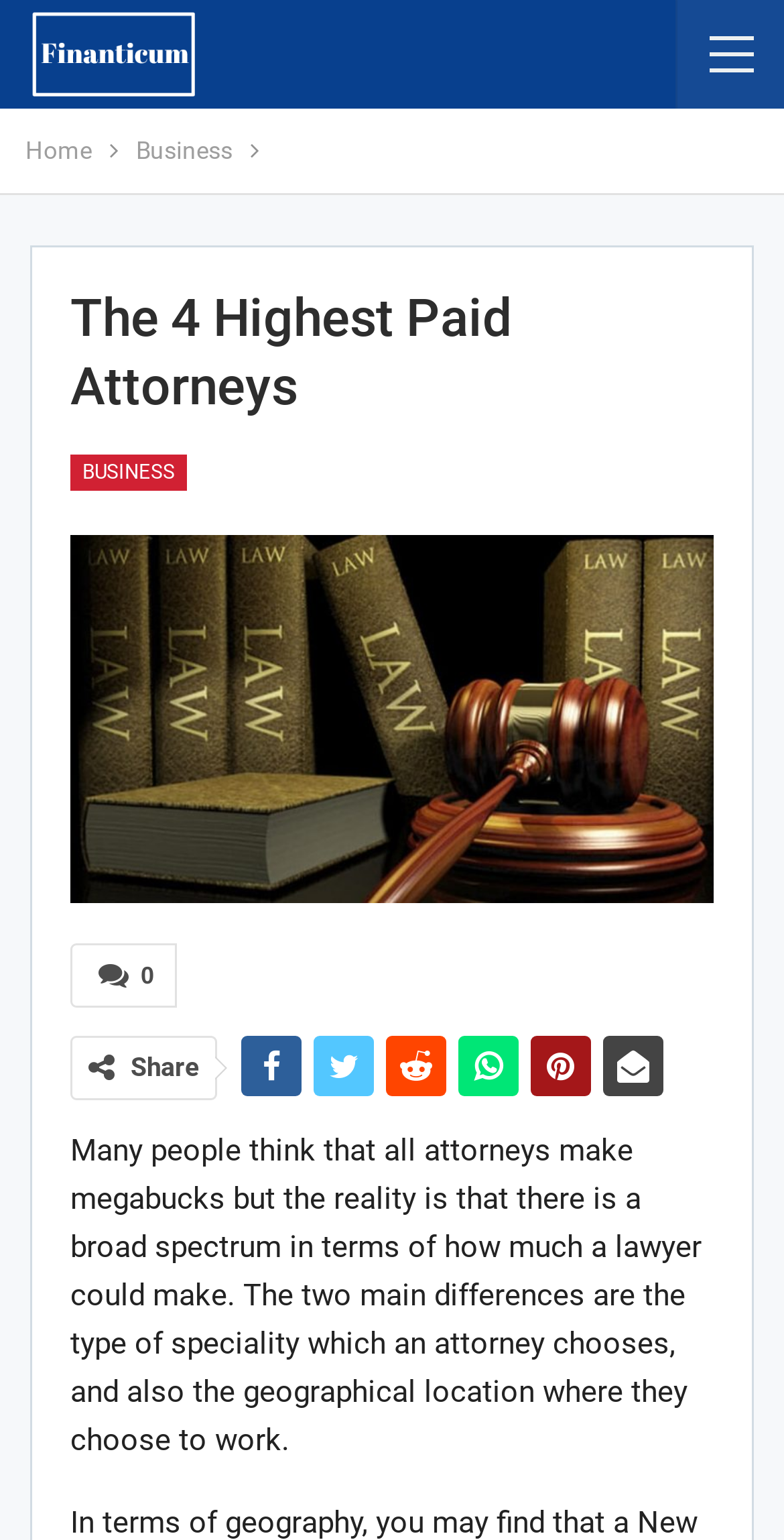Identify the bounding box of the UI component described as: "Acme Themes".

None